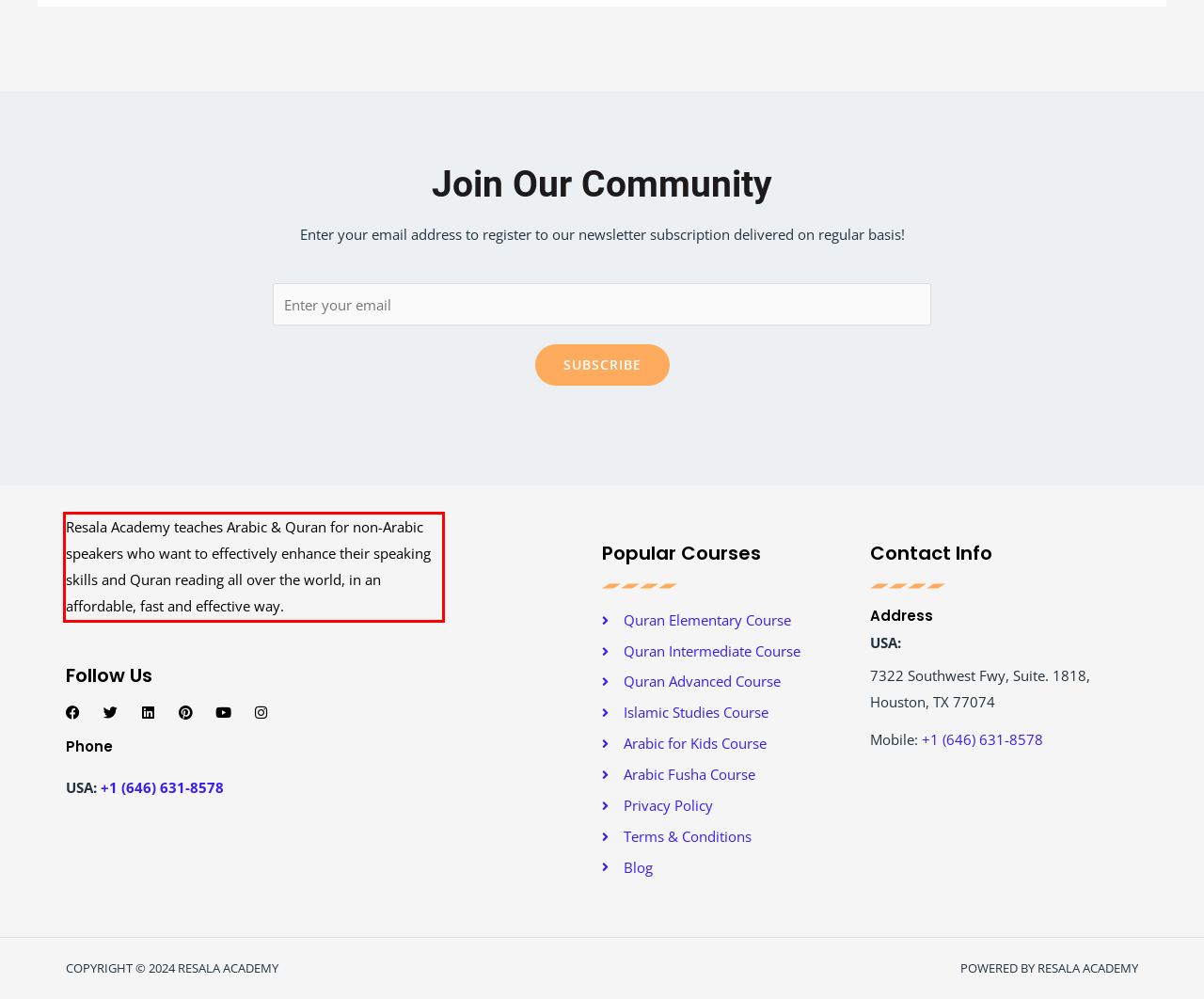Within the screenshot of a webpage, identify the red bounding box and perform OCR to capture the text content it contains.

Resala Academy teaches Arabic & Quran for non-Arabic speakers who want to effectively enhance their speaking skills and Quran reading all over the world, in an affordable, fast and effective way.